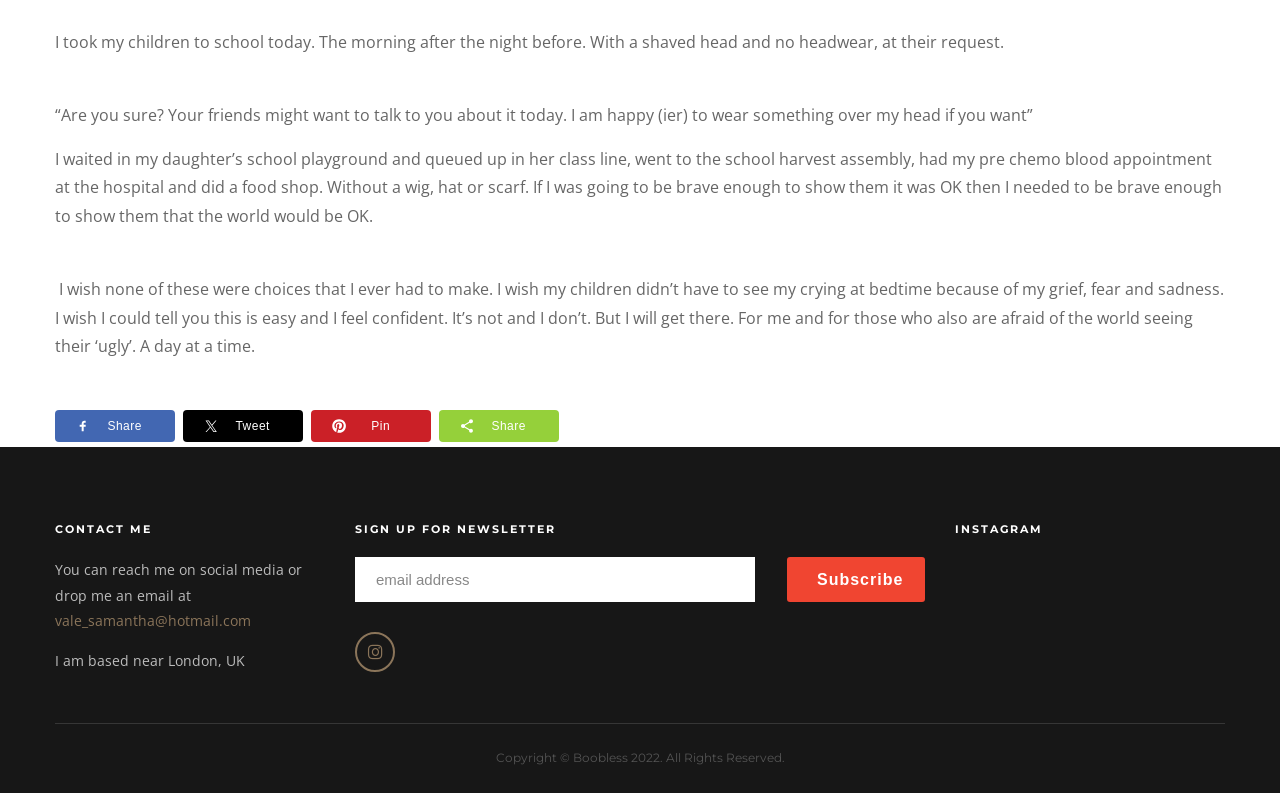Determine the bounding box for the UI element as described: "vale_samantha@hotmail.com". The coordinates should be represented as four float numbers between 0 and 1, formatted as [left, top, right, bottom].

[0.043, 0.77, 0.196, 0.794]